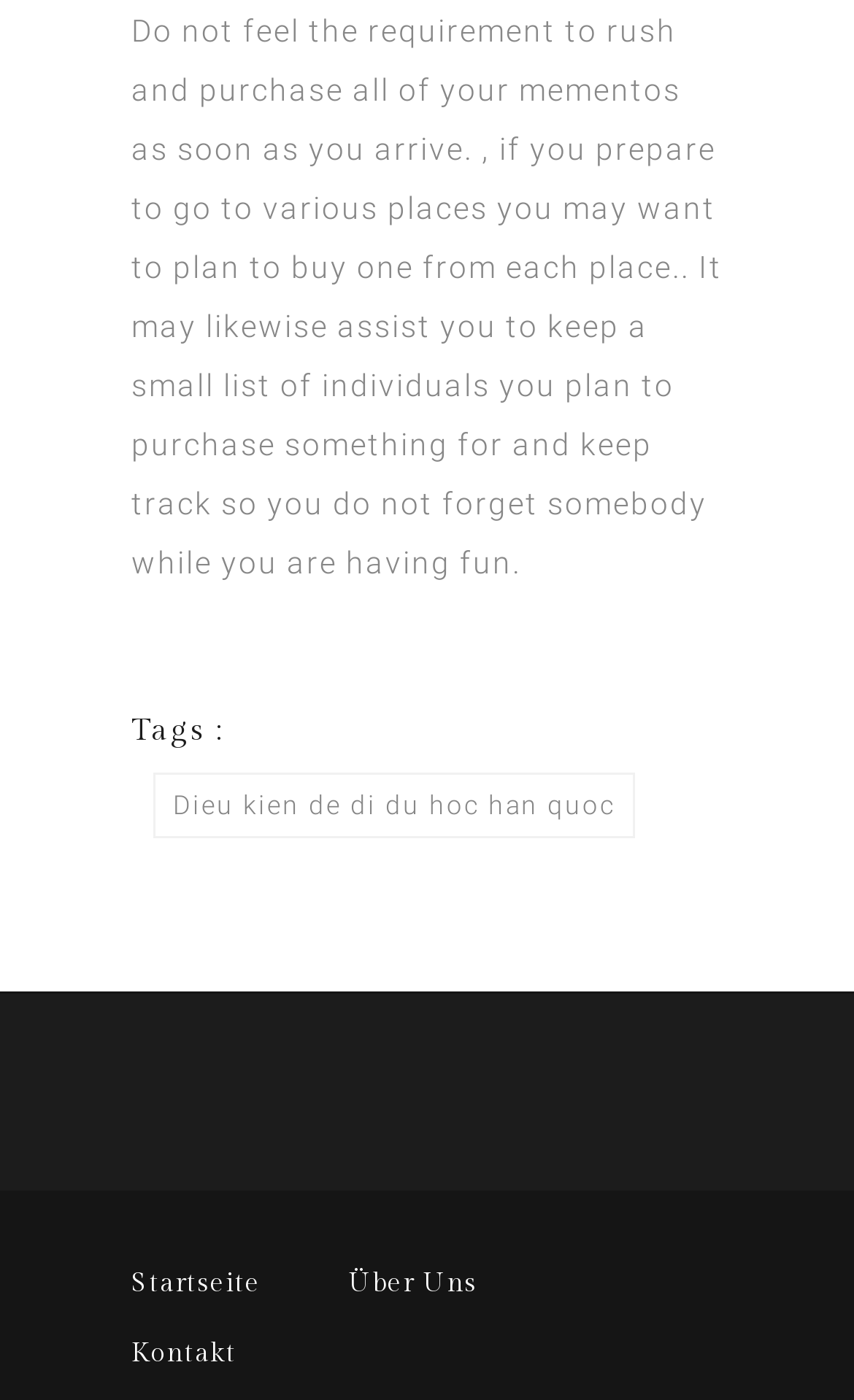What is the tone of the article?
Look at the image and respond with a one-word or short phrase answer.

Informative